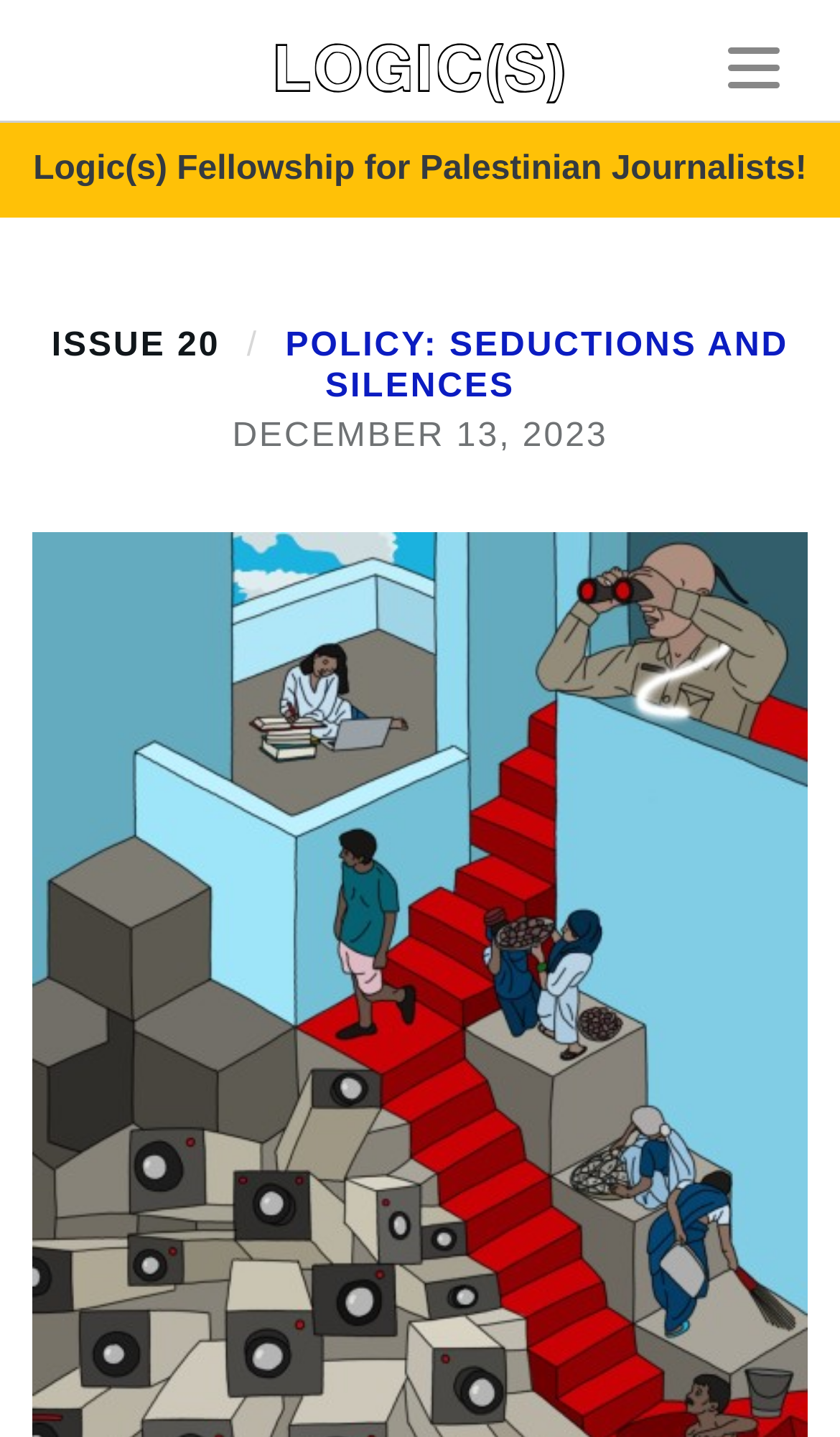What is the text on the nested link?
Provide a concise answer using a single word or phrase based on the image.

ISSUE 20 / POLICY: SEDUCTIONS AND SILENCES